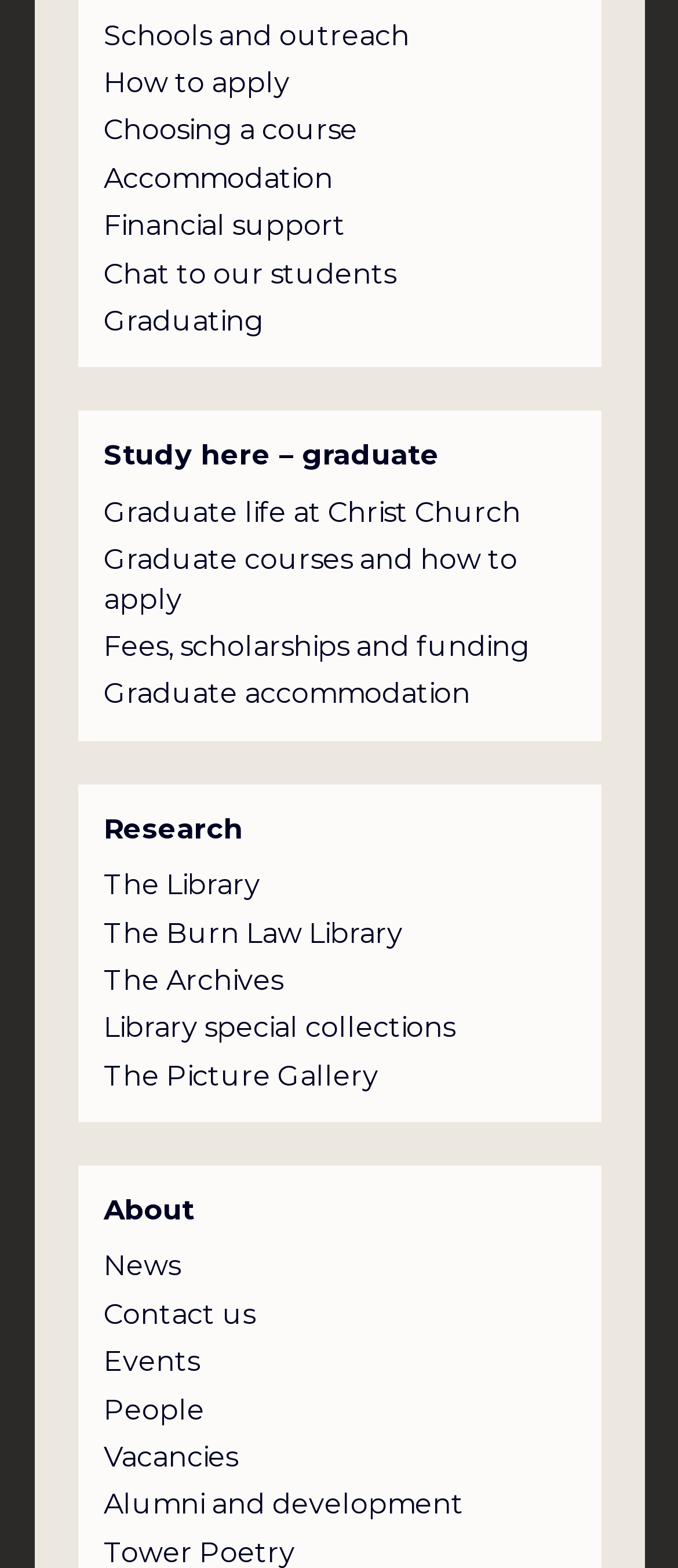From the element description Vacancies, predict the bounding box coordinates of the UI element. The coordinates must be specified in the format (top-left x, top-left y, bottom-right x, bottom-right y) and should be within the 0 to 1 range.

[0.153, 0.918, 0.35, 0.942]